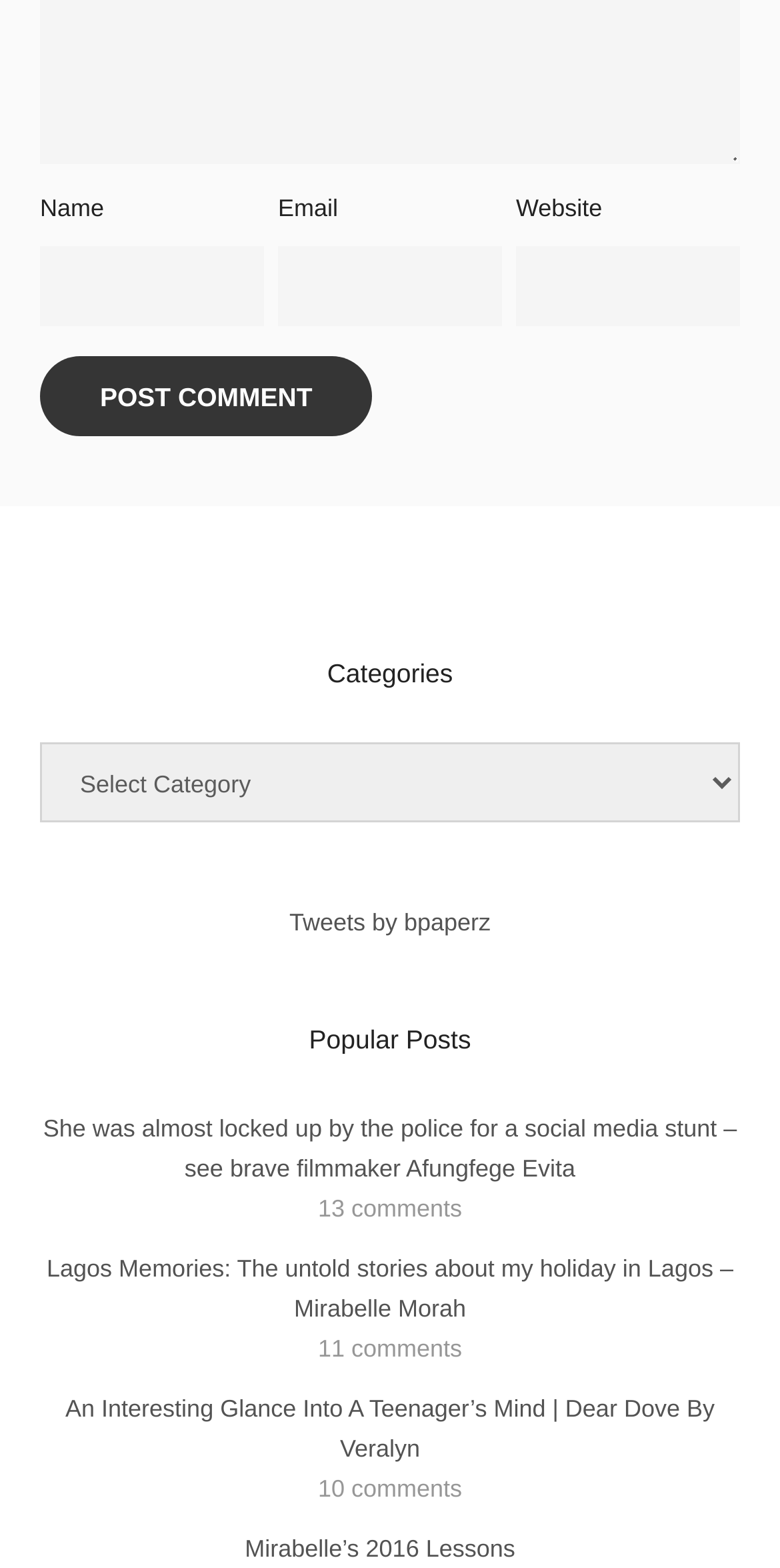Please determine the bounding box coordinates, formatted as (top-left x, top-left y, bottom-right x, bottom-right y), with all values as floating point numbers between 0 and 1. Identify the bounding box of the region described as: 10 comments

[0.051, 0.937, 0.949, 0.963]